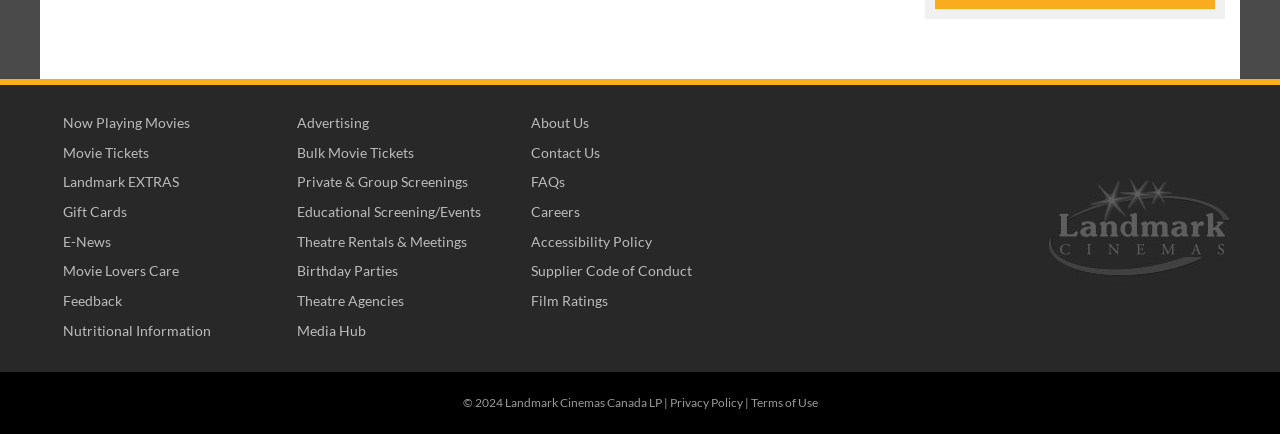Respond to the question below with a single word or phrase: What is the copyright information on the webpage?

2024 Landmark Cinemas Canada LP